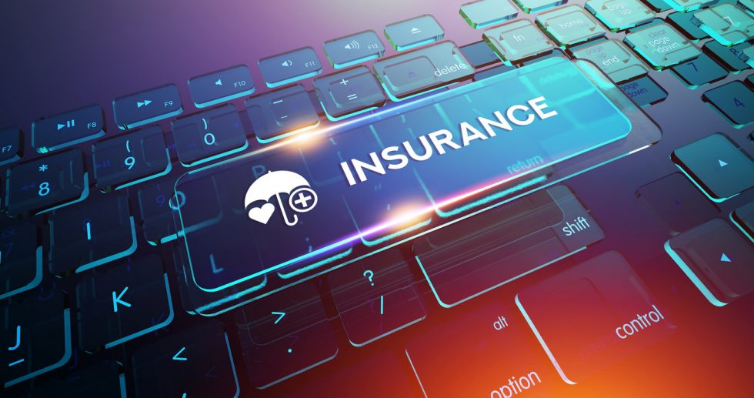Give a detailed account of the contents of the image.

The image features a stylized keyboard with a prominent key labeled "INSURANCE." This key is visually striking, illuminated with a gradient of vibrant colors and adorned with an icon of an umbrella combined with a heart symbol, representing protection and care in the context of insurance. The keyboard's design is sleek and futuristic, suggesting a blend of technology and essential services. This graphic aligns with the theme of umbrella insurance, which aims to protect individuals and assets beyond standard coverage, emphasizing the importance of safeguarding financial well-being in a digital age. The overall composition conveys a modern and approachable take on the insurance industry, inviting viewers to explore further.